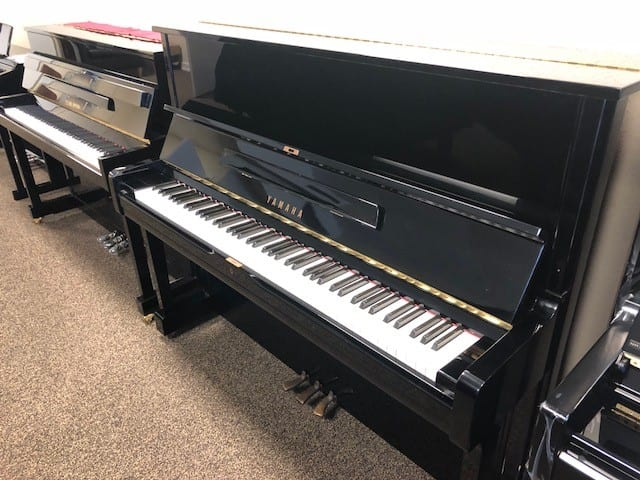Generate a comprehensive caption that describes the image.

The image showcases a Yamaha 48" U1 Professional Studio Upright Piano, priced at $5,900. This elegant piano features a glossy black finish, which highlights its classic design and craftsmanship. The keyboard, prominently displayed, includes rich white keys alongside striking black keys, inviting musicians to play. In the background, another upright piano can be seen, hinting at a selection of instruments available. The setting, likely a piano showroom, is characterized by its warm ambiance, adding to the appeal of this professional-grade piano, perfect for both practice and performance.